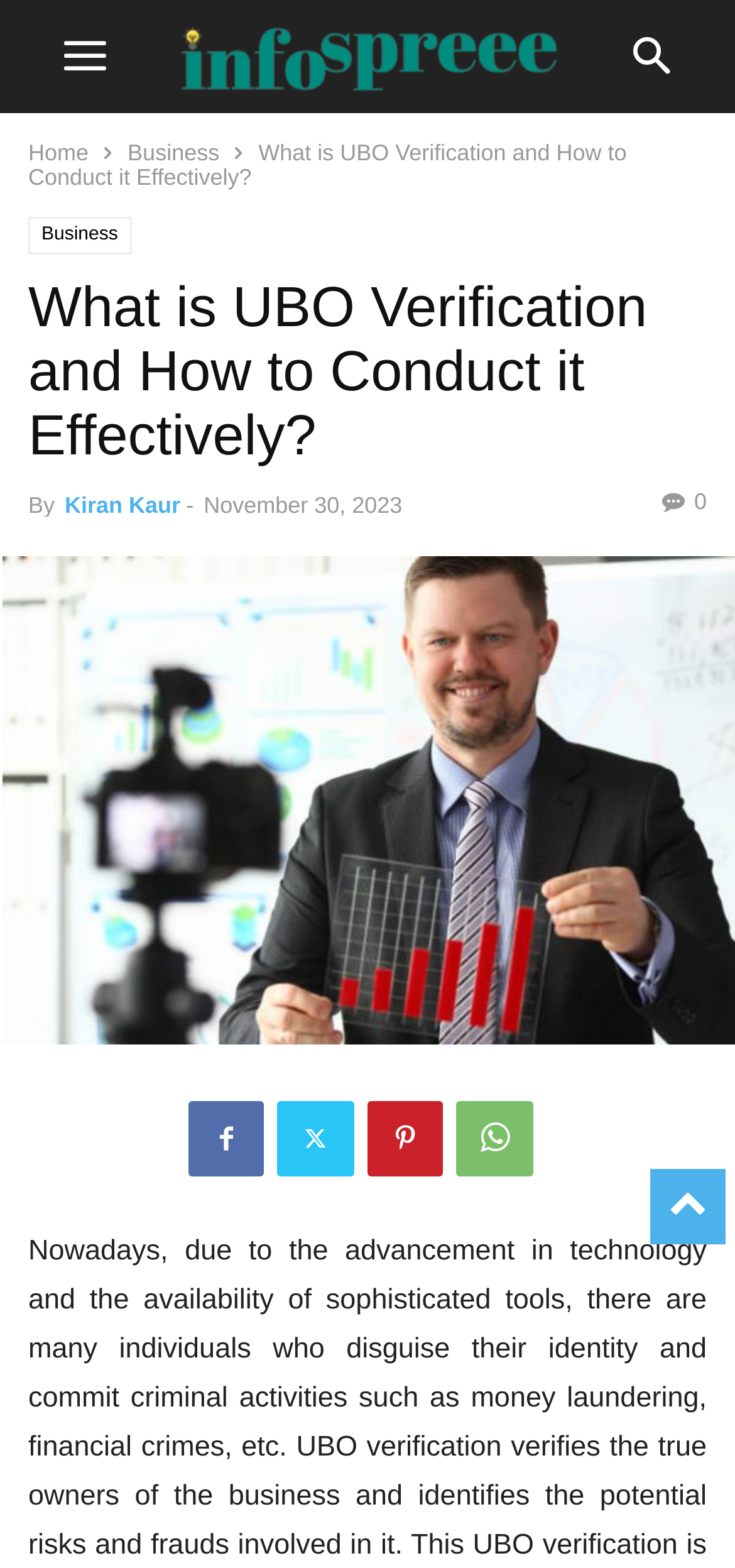From the webpage screenshot, identify the region described by Kiran Kaur. Provide the bounding box coordinates as (top-left x, top-left y, bottom-right x, bottom-right y), with each value being a floating point number between 0 and 1.

[0.088, 0.314, 0.245, 0.331]